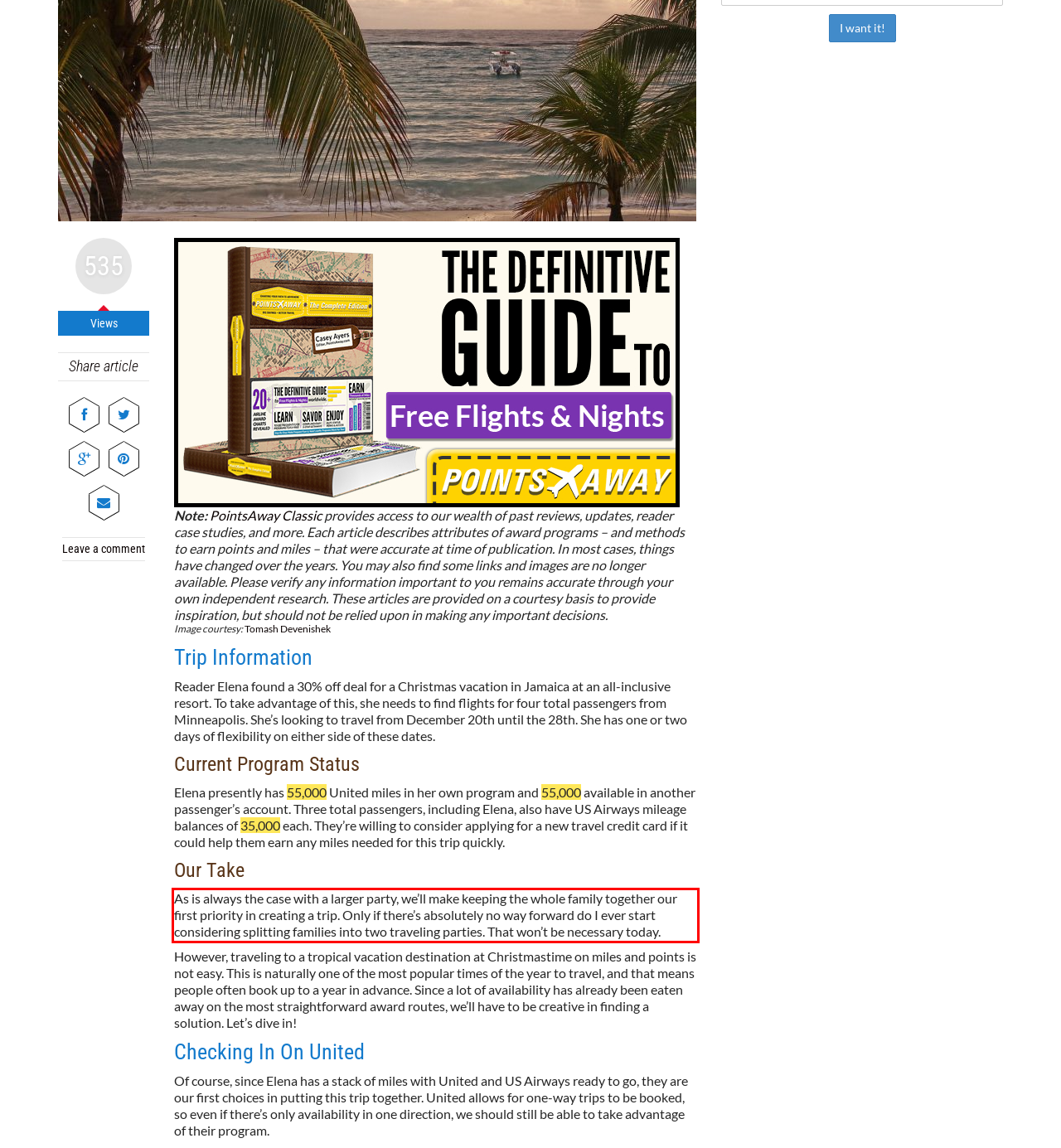Please look at the webpage screenshot and extract the text enclosed by the red bounding box.

As is always the case with a larger party, we’ll make keeping the whole family together our first priority in creating a trip. Only if there’s absolutely no way forward do I ever start considering splitting families into two traveling parties. That won’t be necessary today.